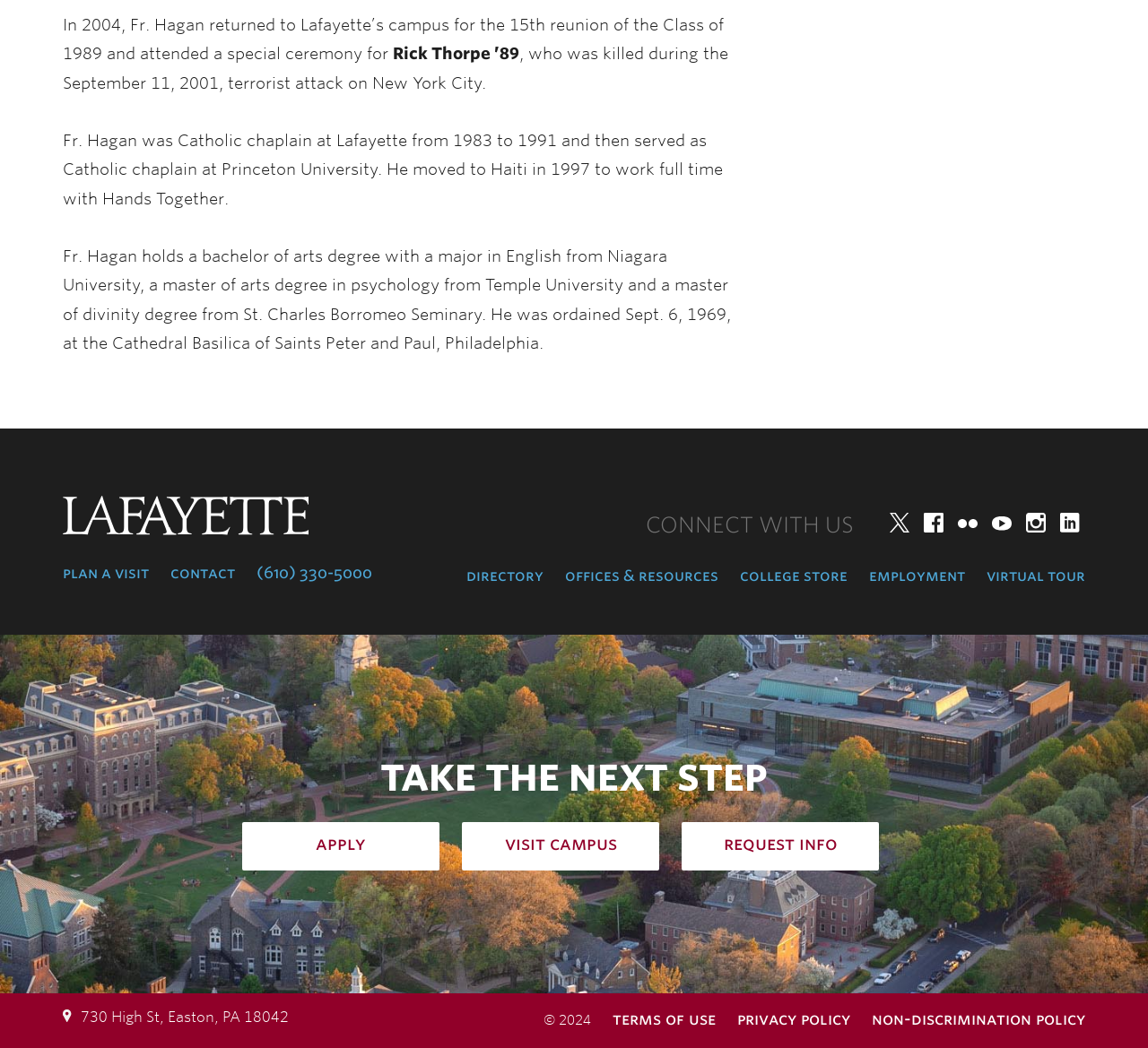Extract the bounding box coordinates of the UI element described: "YouTube". Provide the coordinates in the format [left, top, right, bottom] with values ranging from 0 to 1.

[0.859, 0.484, 0.886, 0.513]